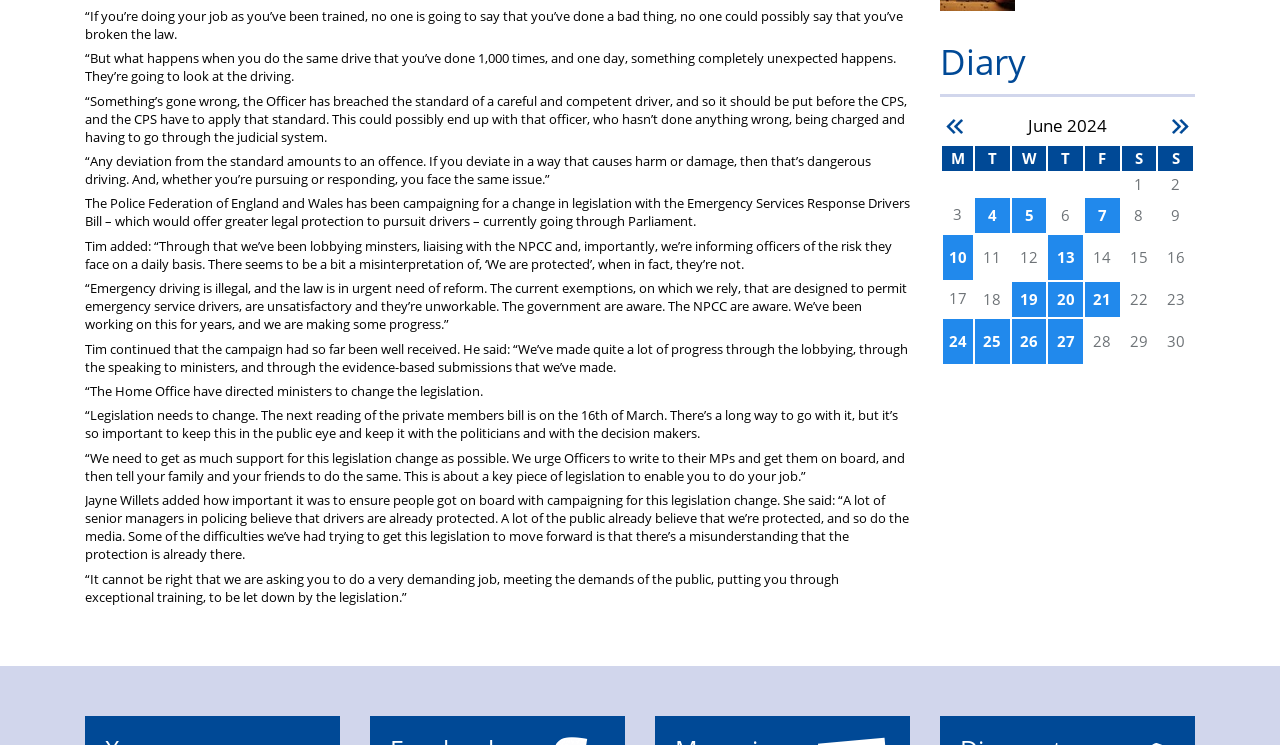Please identify the bounding box coordinates of the area I need to click to accomplish the following instruction: "Click on 'Previous'".

[0.734, 0.153, 0.758, 0.187]